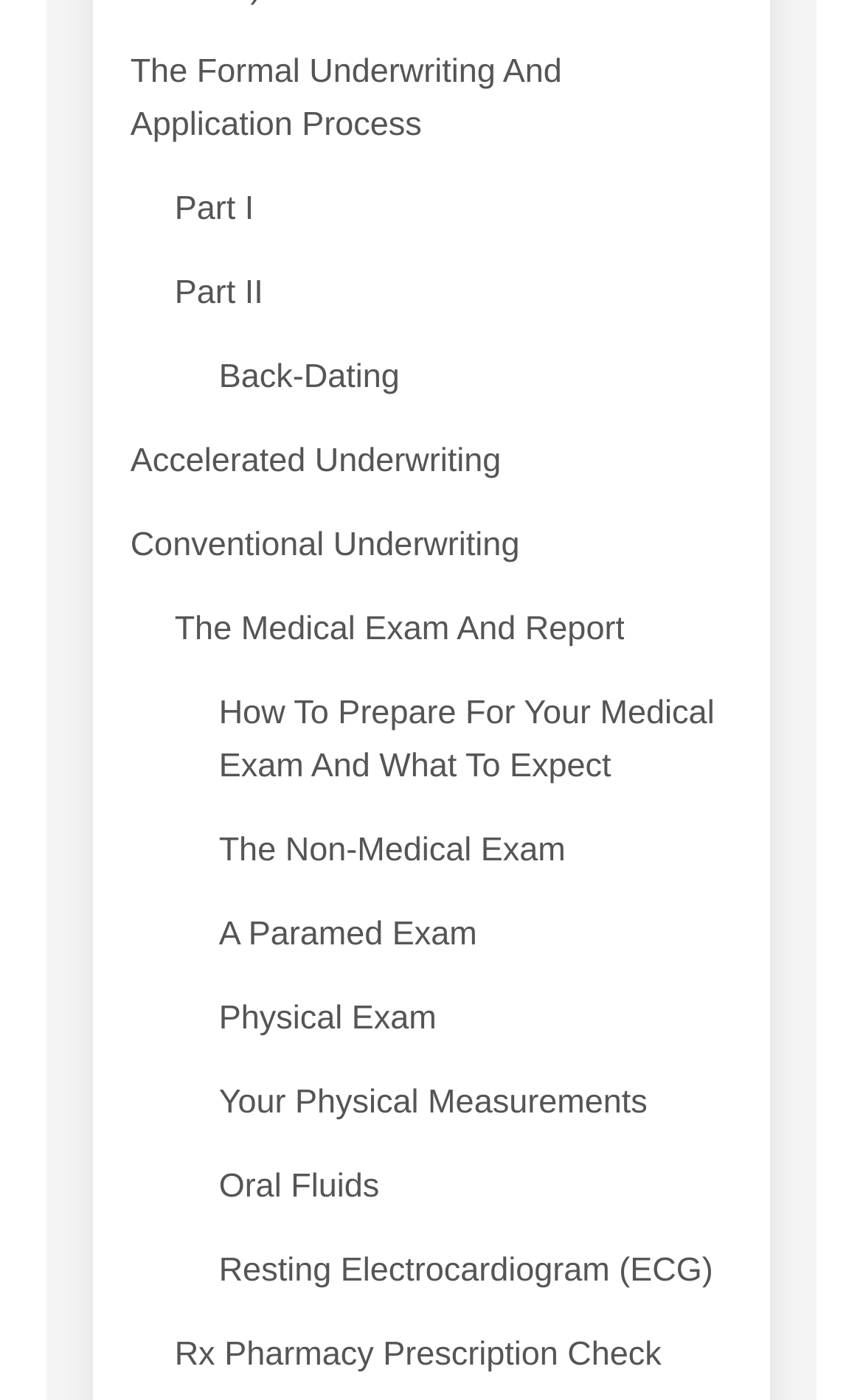Provide a short answer using a single word or phrase for the following question: 
What is the last link on the webpage?

Rx Pharmacy Prescription Check